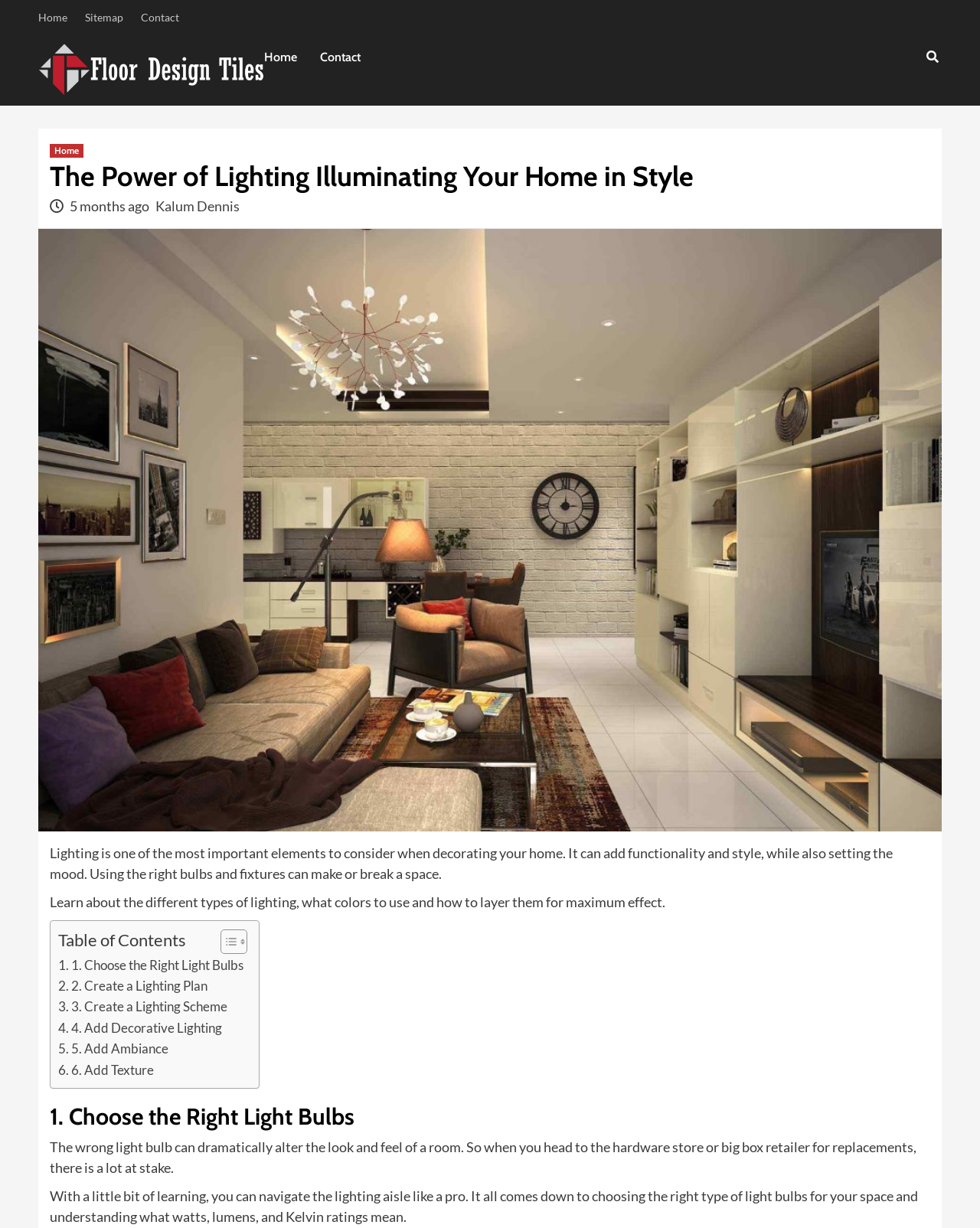Predict the bounding box of the UI element based on the description: "6. Add Texture". The coordinates should be four float numbers between 0 and 1, formatted as [left, top, right, bottom].

[0.059, 0.863, 0.157, 0.88]